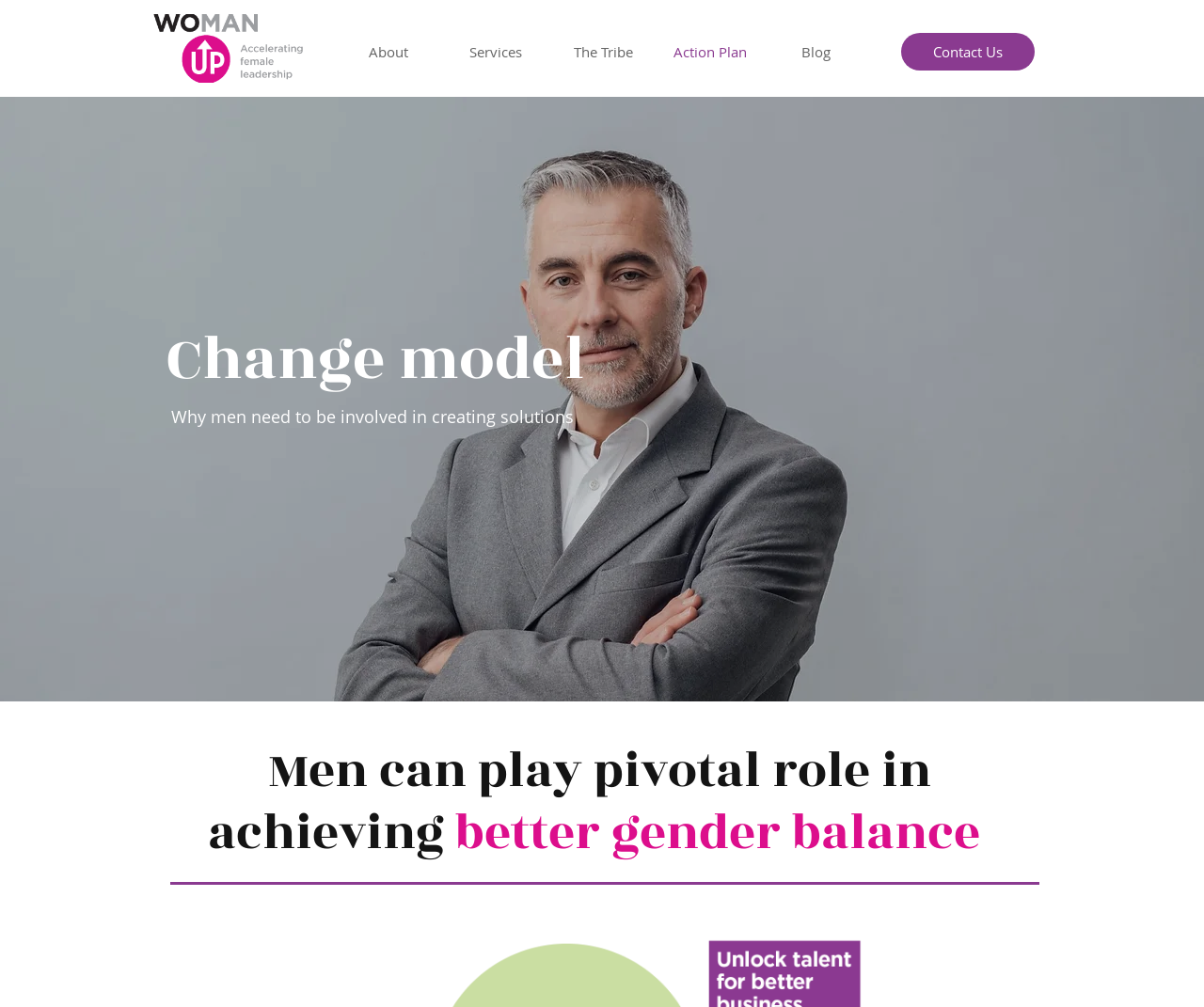What is the logo of WomanUp?
Please provide a comprehensive answer based on the contents of the image.

The logo of WomanUp is an image located at the top left corner of the webpage, which is a clickable link that leads to the WomanUp homepage.